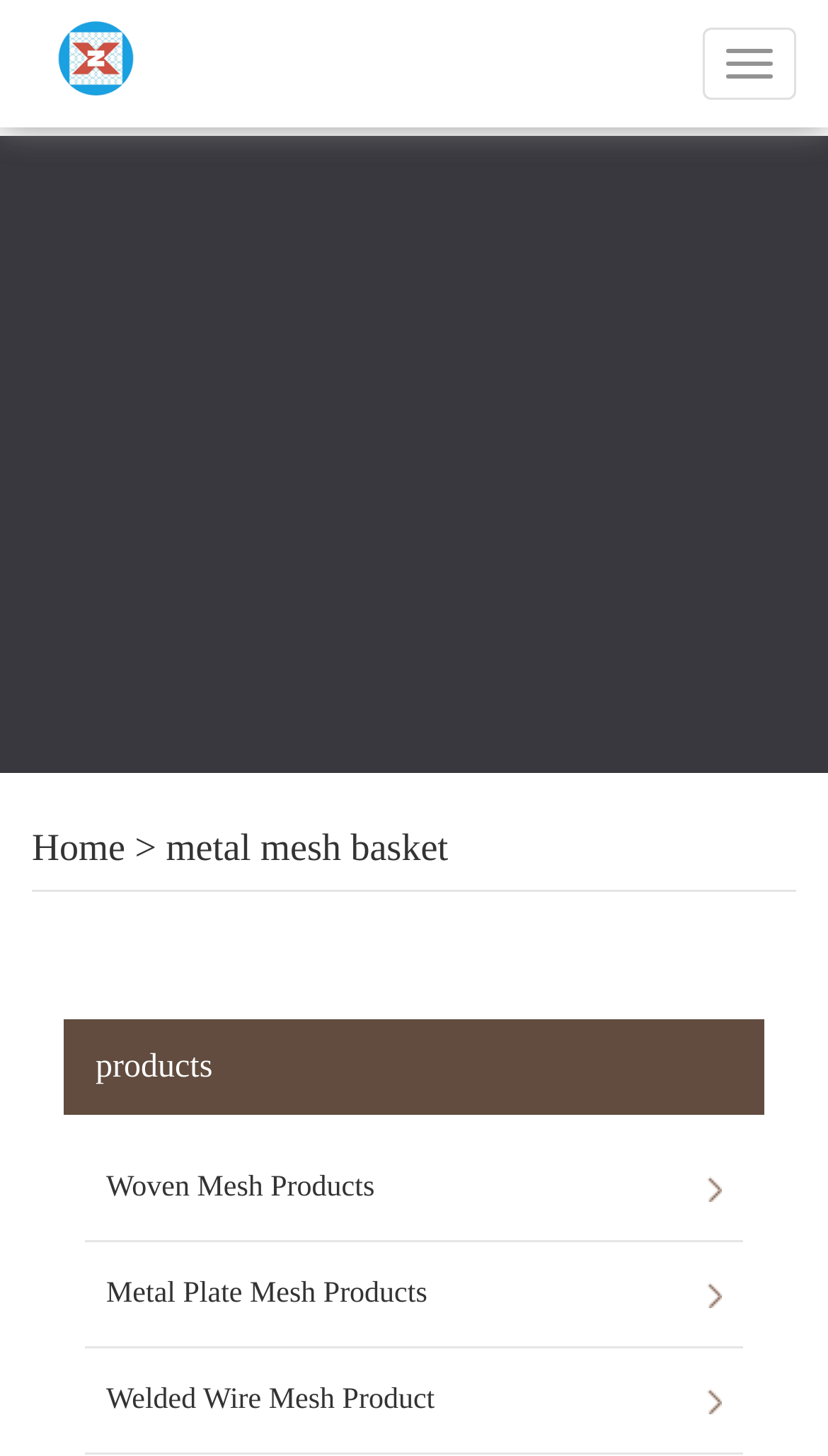Identify the bounding box coordinates of the area that should be clicked in order to complete the given instruction: "go to home page". The bounding box coordinates should be four float numbers between 0 and 1, i.e., [left, top, right, bottom].

[0.038, 0.567, 0.151, 0.596]